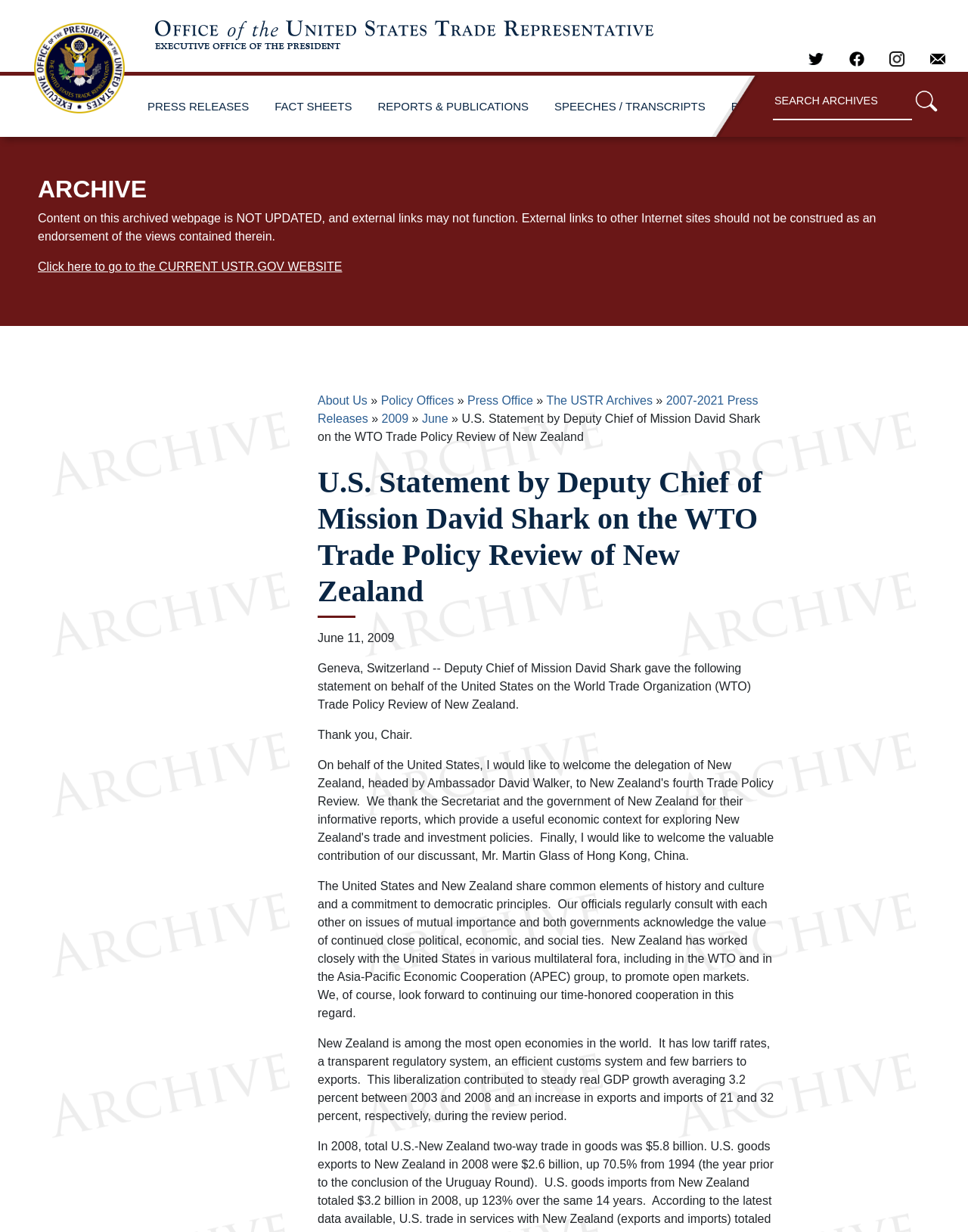Given the following UI element description: "SPEECHES / TRANSCRIPTS", find the bounding box coordinates in the webpage screenshot.

[0.565, 0.068, 0.737, 0.105]